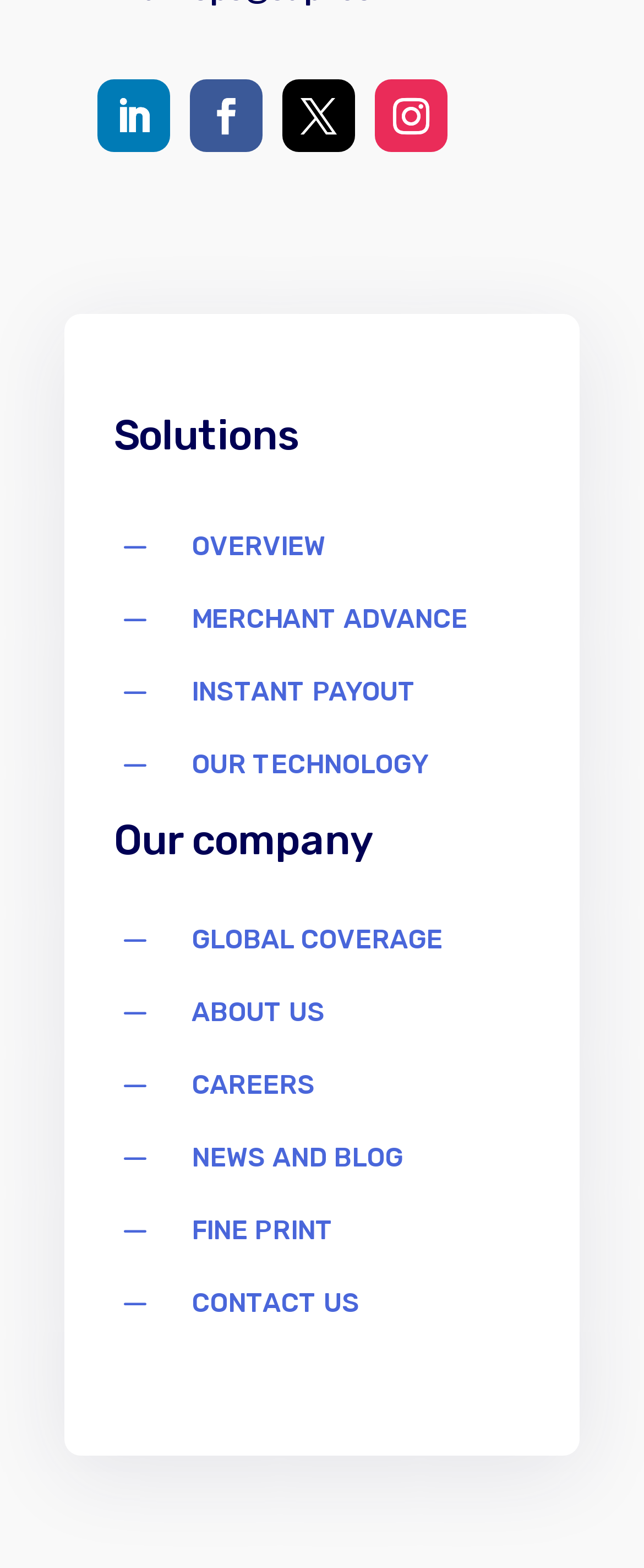Can you give a detailed response to the following question using the information from the image? How many solutions are listed?

I counted the number of LayoutTable elements with a heading element as a child, which are 'OVERVIEW', 'MERCHANT ADVANCE', 'INSTANT PAYOUT', 'OUR TECHNOLOGY', and 'Solutions'. Therefore, there are 5 solutions listed.